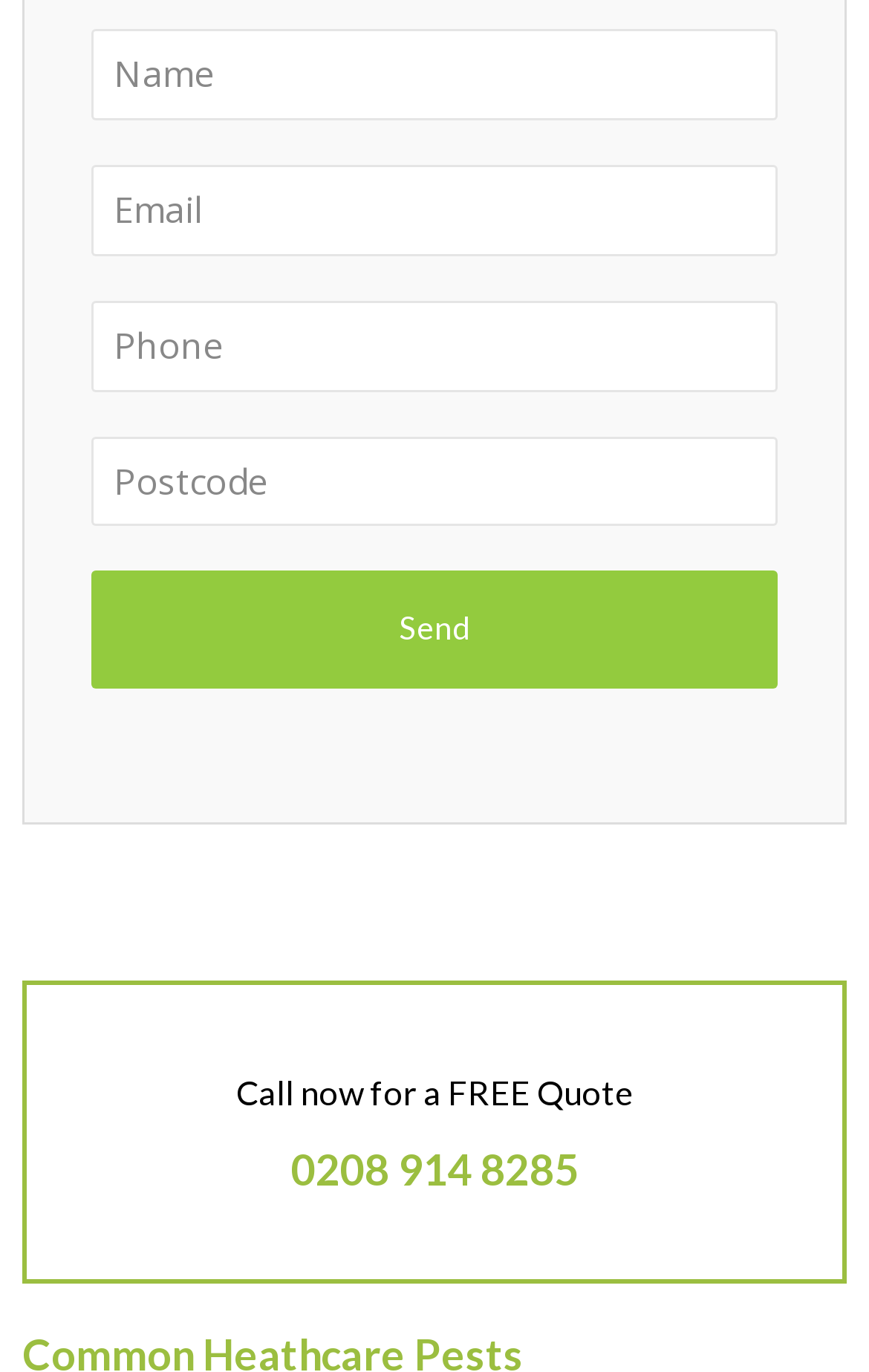Using the webpage screenshot and the element description Send, determine the bounding box coordinates. Specify the coordinates in the format (top-left x, top-left y, bottom-right x, bottom-right y) with values ranging from 0 to 1.

[0.105, 0.416, 0.895, 0.501]